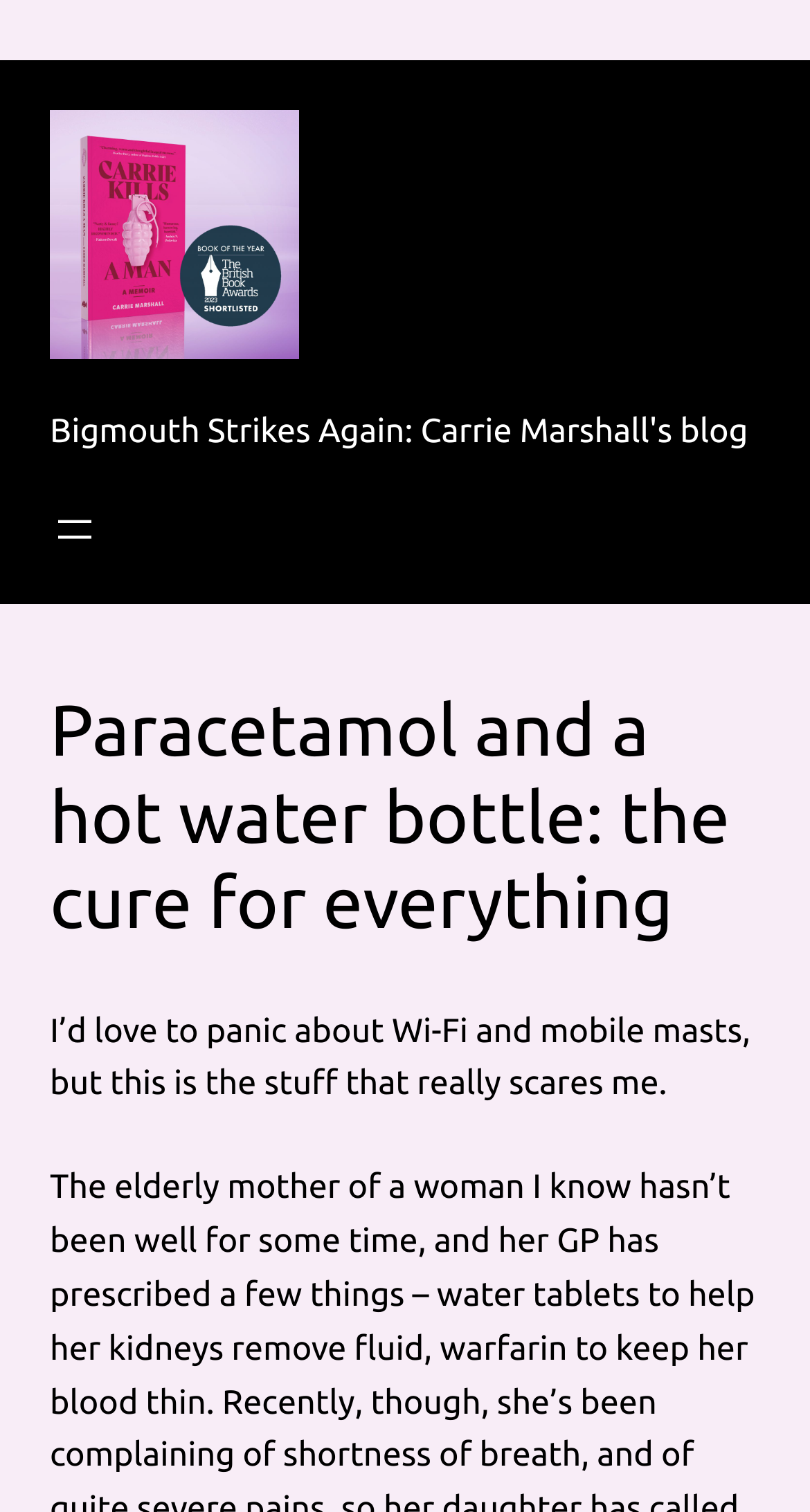What is the topic of the blog post?
Based on the image, give a concise answer in the form of a single word or short phrase.

Paracetamol and a hot water bottle